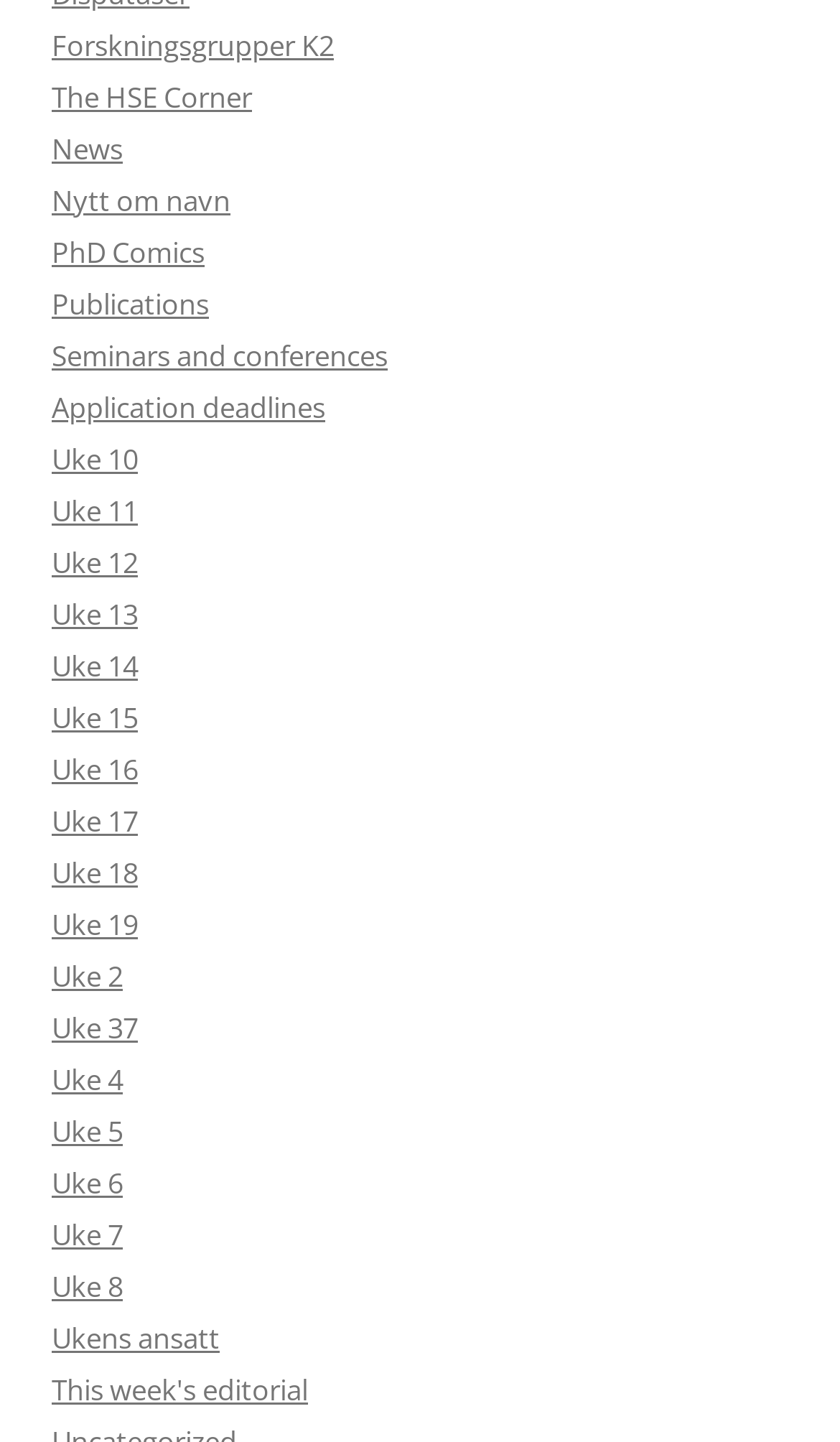Please determine the bounding box coordinates of the element's region to click in order to carry out the following instruction: "Browse publications". The coordinates should be four float numbers between 0 and 1, i.e., [left, top, right, bottom].

[0.062, 0.197, 0.249, 0.224]